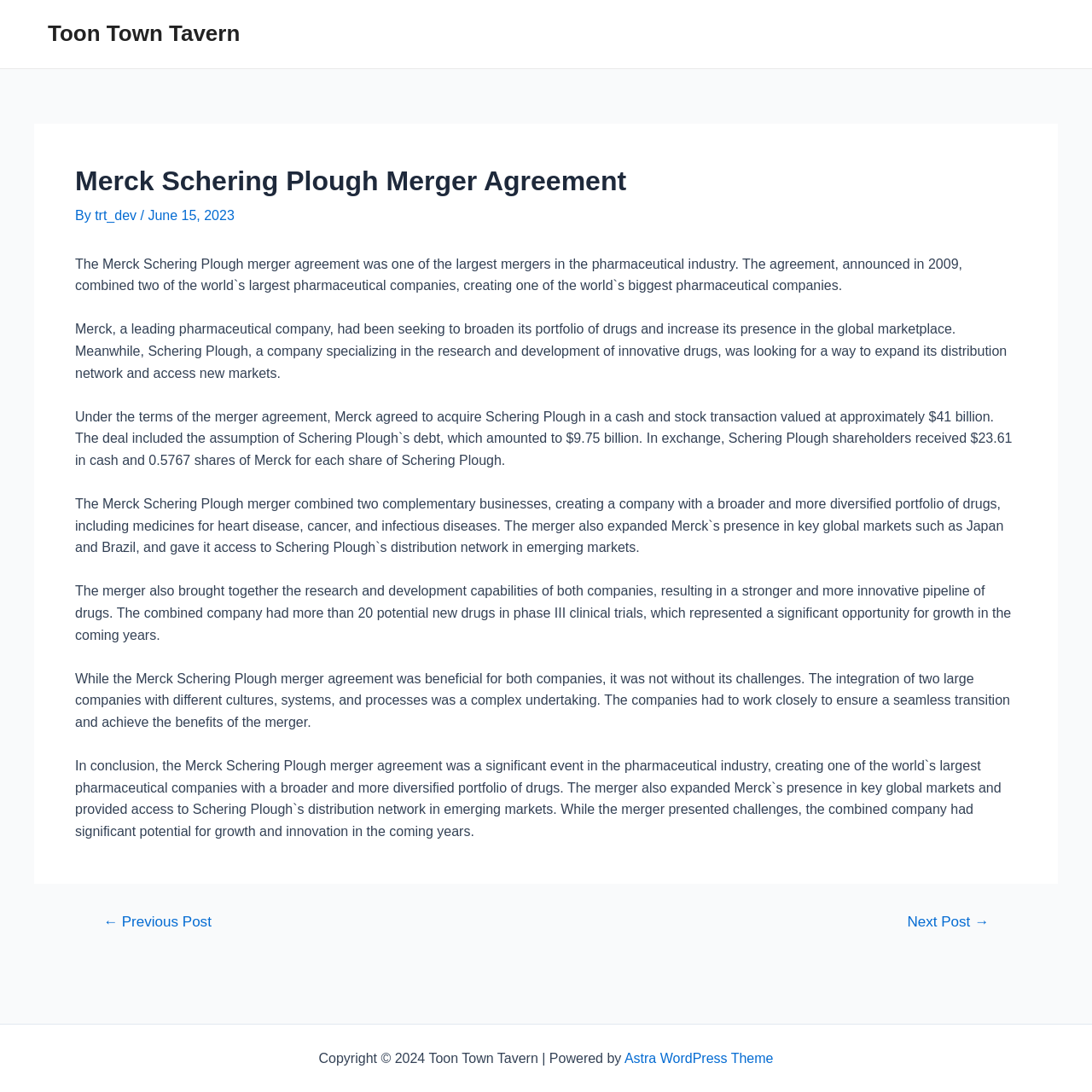Extract the bounding box coordinates for the UI element described by the text: "Toon Town Tavern". The coordinates should be in the form of [left, top, right, bottom] with values between 0 and 1.

[0.044, 0.019, 0.22, 0.043]